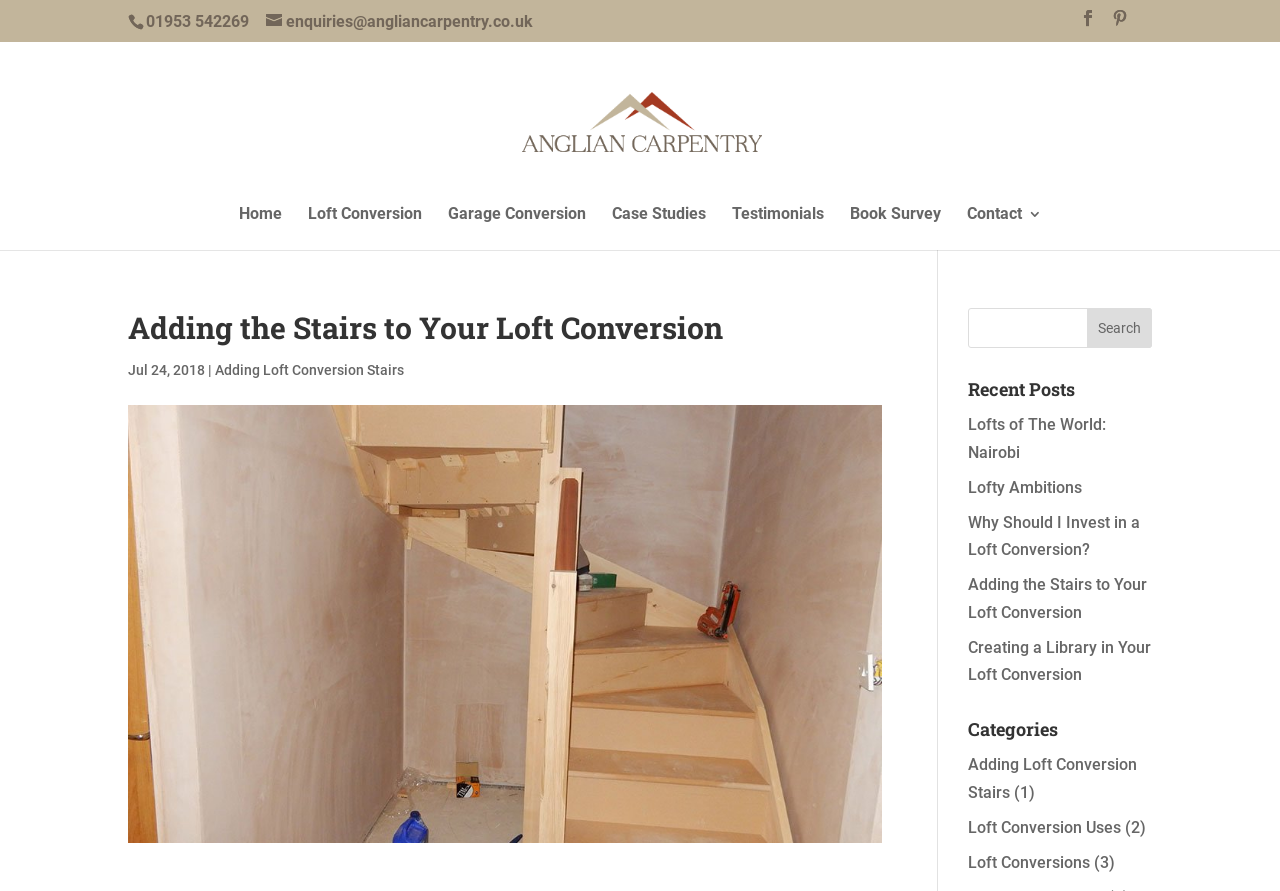Pinpoint the bounding box coordinates of the element that must be clicked to accomplish the following instruction: "Call the company". The coordinates should be in the format of four float numbers between 0 and 1, i.e., [left, top, right, bottom].

[0.114, 0.013, 0.195, 0.035]